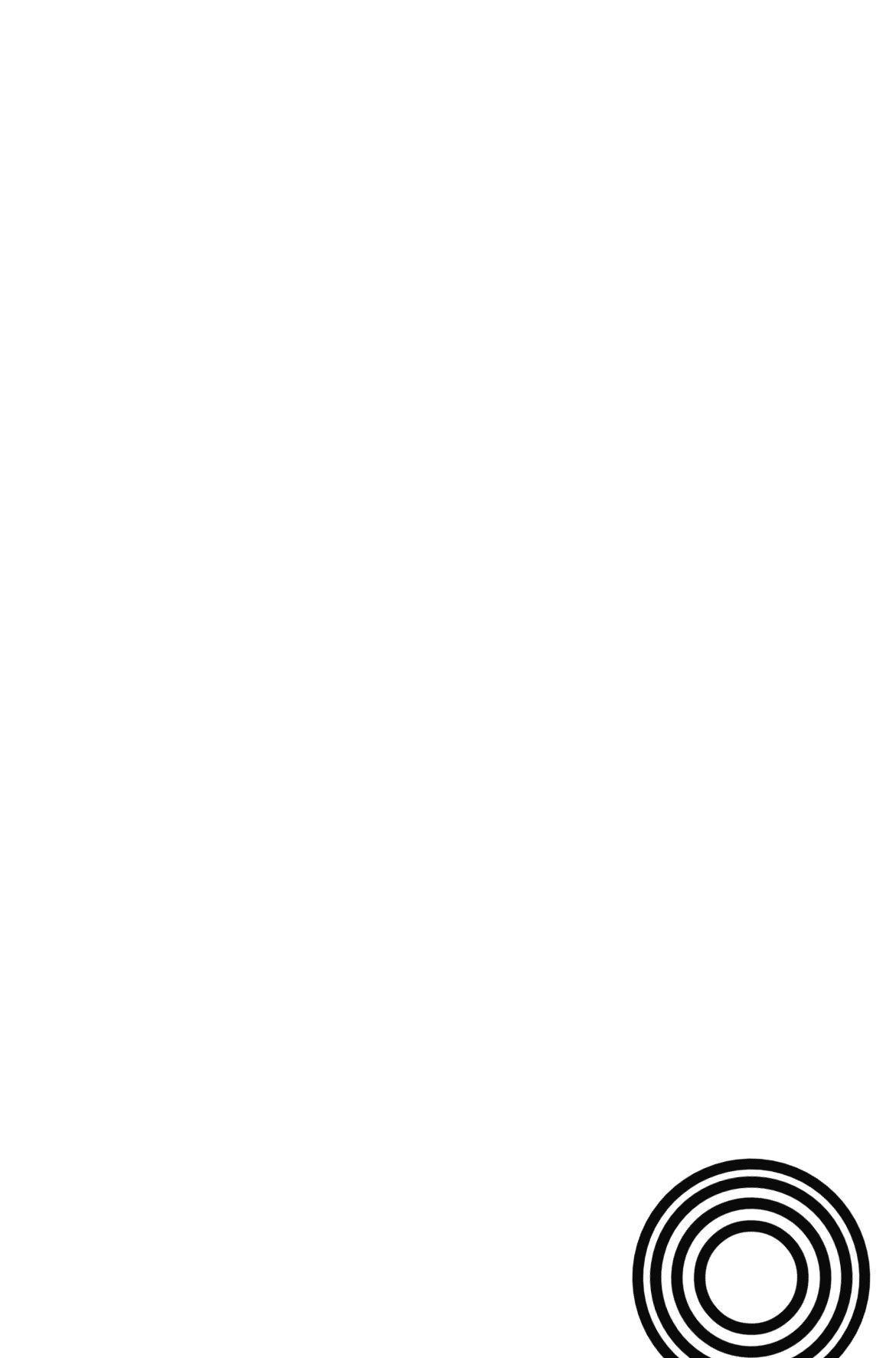Describe all the visual and textual components of the webpage comprehensively.

The webpage is about ANA Mechanical, a business that provides water pressure testing services in Bergen, NJ. At the top left of the page, there is a logo of ANA Mechanical, which is also a link. Next to the logo, there is a calendar image with a link. Below these elements, there is a prominent call-to-action button "SCHEDULE AN APPOINTMENT" in a heading style. 

To the right of the call-to-action button, there is a heading "Emergency 24/7" followed by a phone number "(973) 458-1130" which is also a link. 

On the top right side of the page, there is another instance of the ANA Mechanical logo, which is also a link. Next to it, there is a toggle navigation button. 

Below the top section, there is a main heading "Bergen, NJ Water Pressure Testing" followed by a navigation section with breadcrumbs, which includes a link to the "Home" page and a static text "Bergen, NJ Water Pressure Testing".